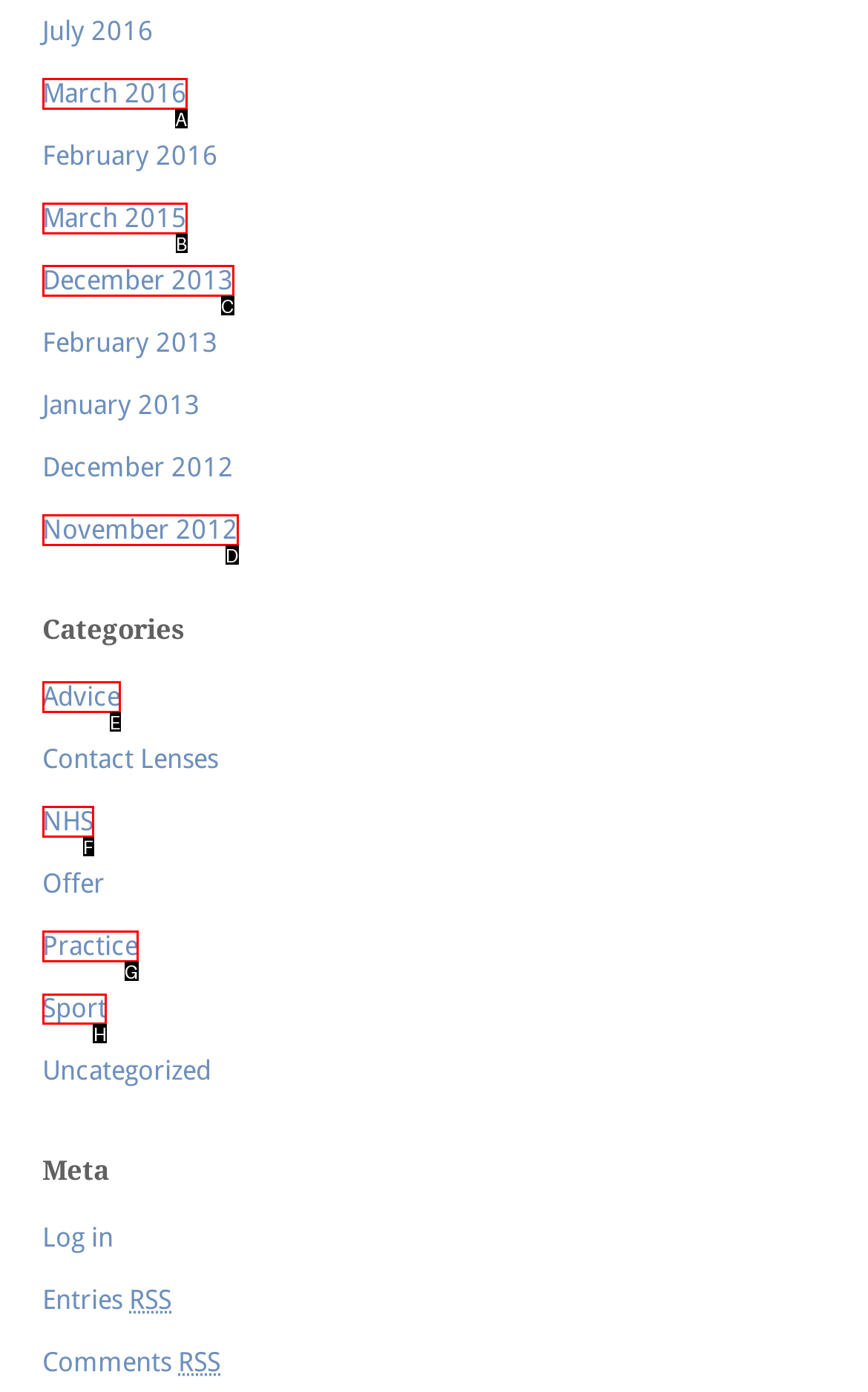Which letter corresponds to the correct option to complete the task: View posts from the 'Sport' category?
Answer with the letter of the chosen UI element.

H